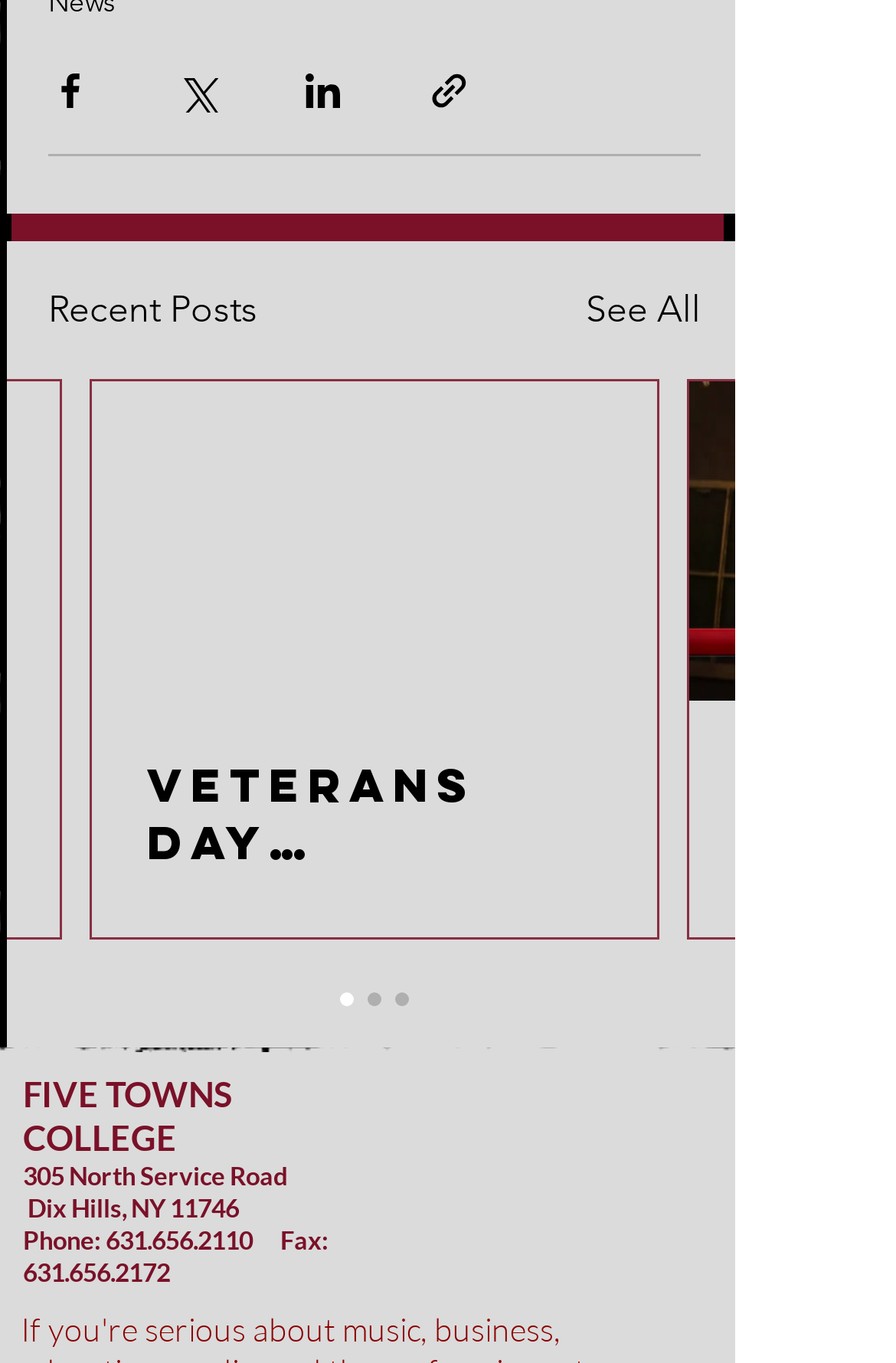Determine the bounding box coordinates of the UI element described by: "parent_node: VETERANS DAY Remembrance".

[0.103, 0.28, 0.733, 0.513]